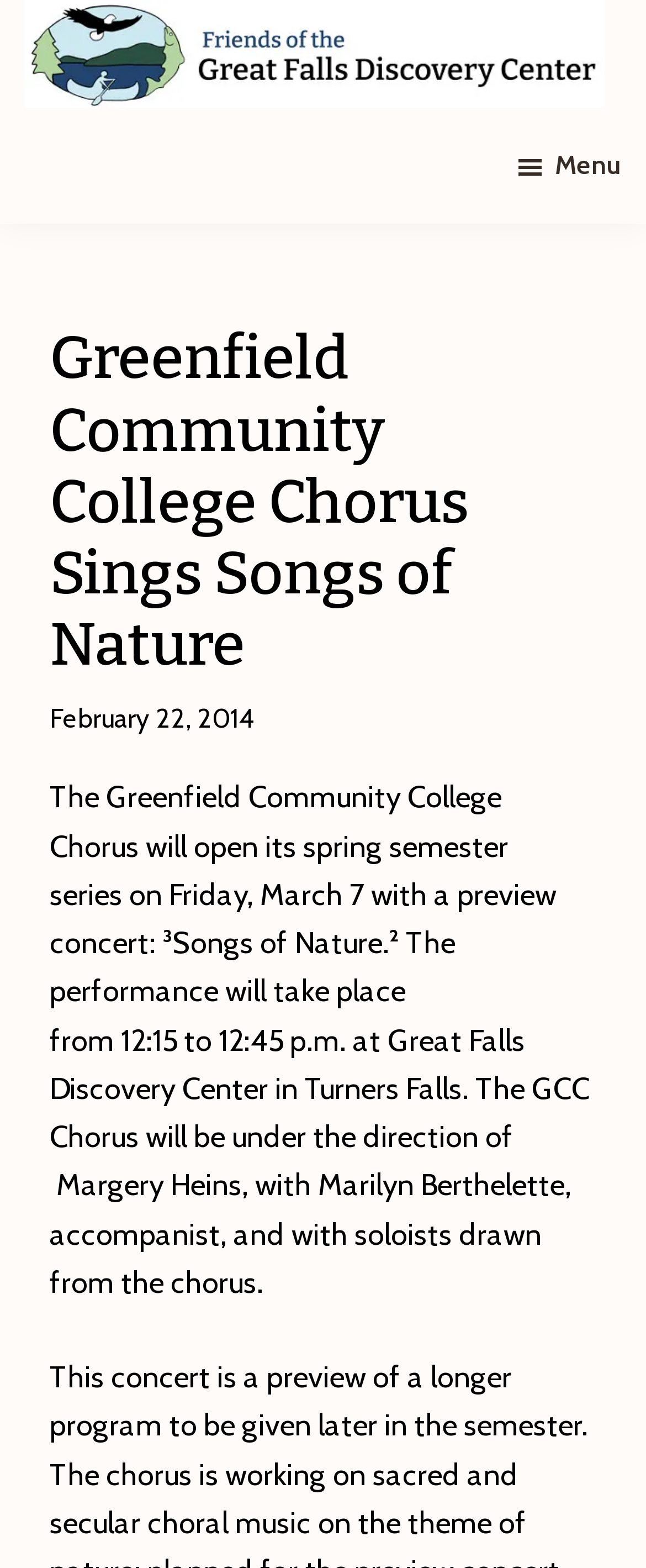Extract the primary headline from the webpage and present its text.

Greenfield Community College Chorus Sings Songs of Nature